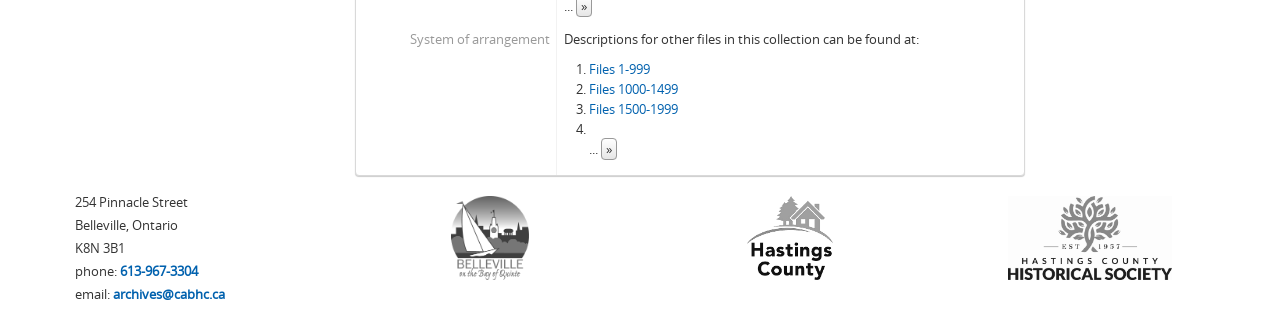Analyze the image and give a detailed response to the question:
How many links are listed under 'Descriptions for other files in this collection can be found at:'?

I looked at the section 'Descriptions for other files in this collection can be found at:' and counted the number of links listed, which is 4.